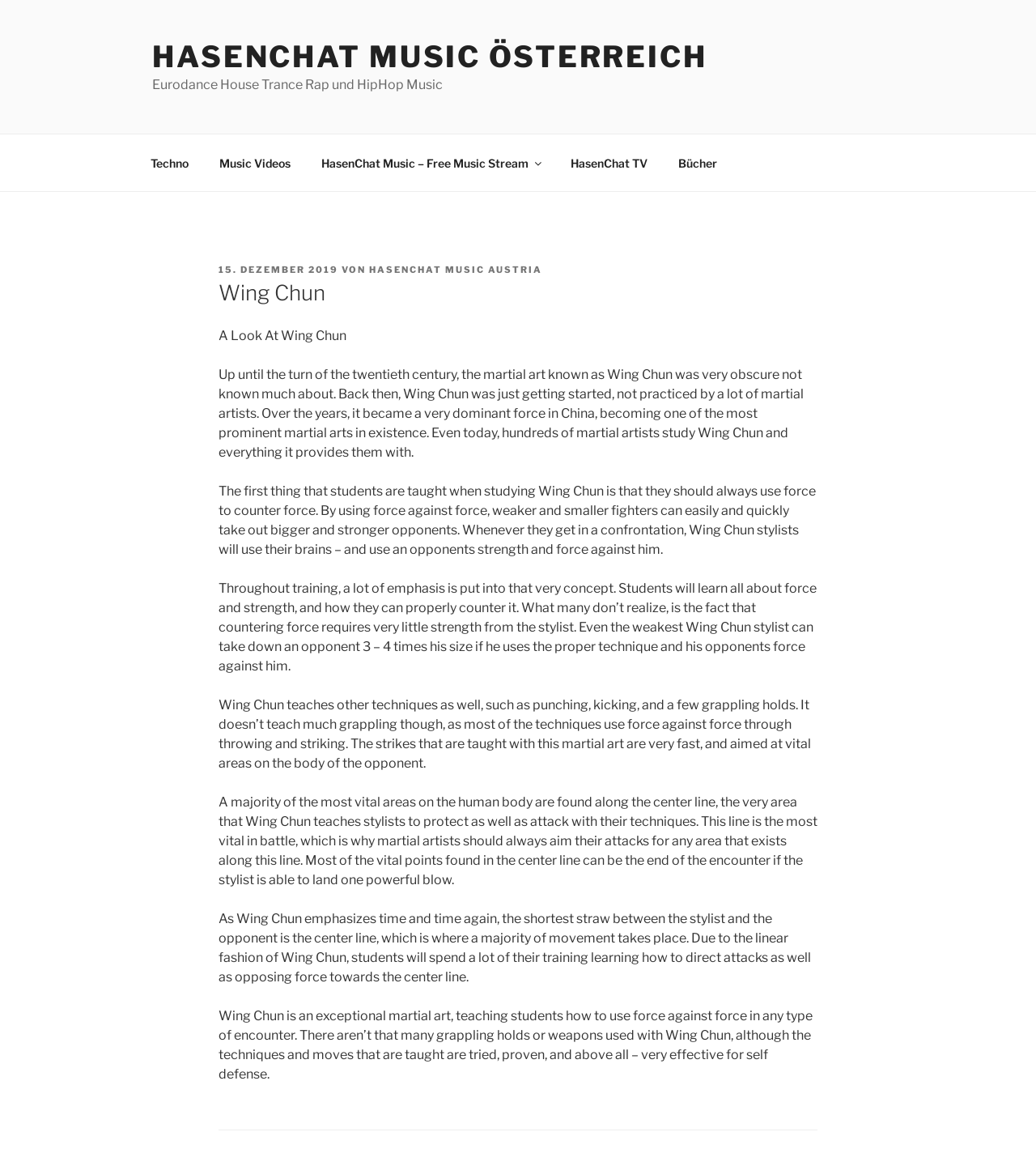Determine the bounding box coordinates for the area you should click to complete the following instruction: "Email Flagel Huber Flagel".

None